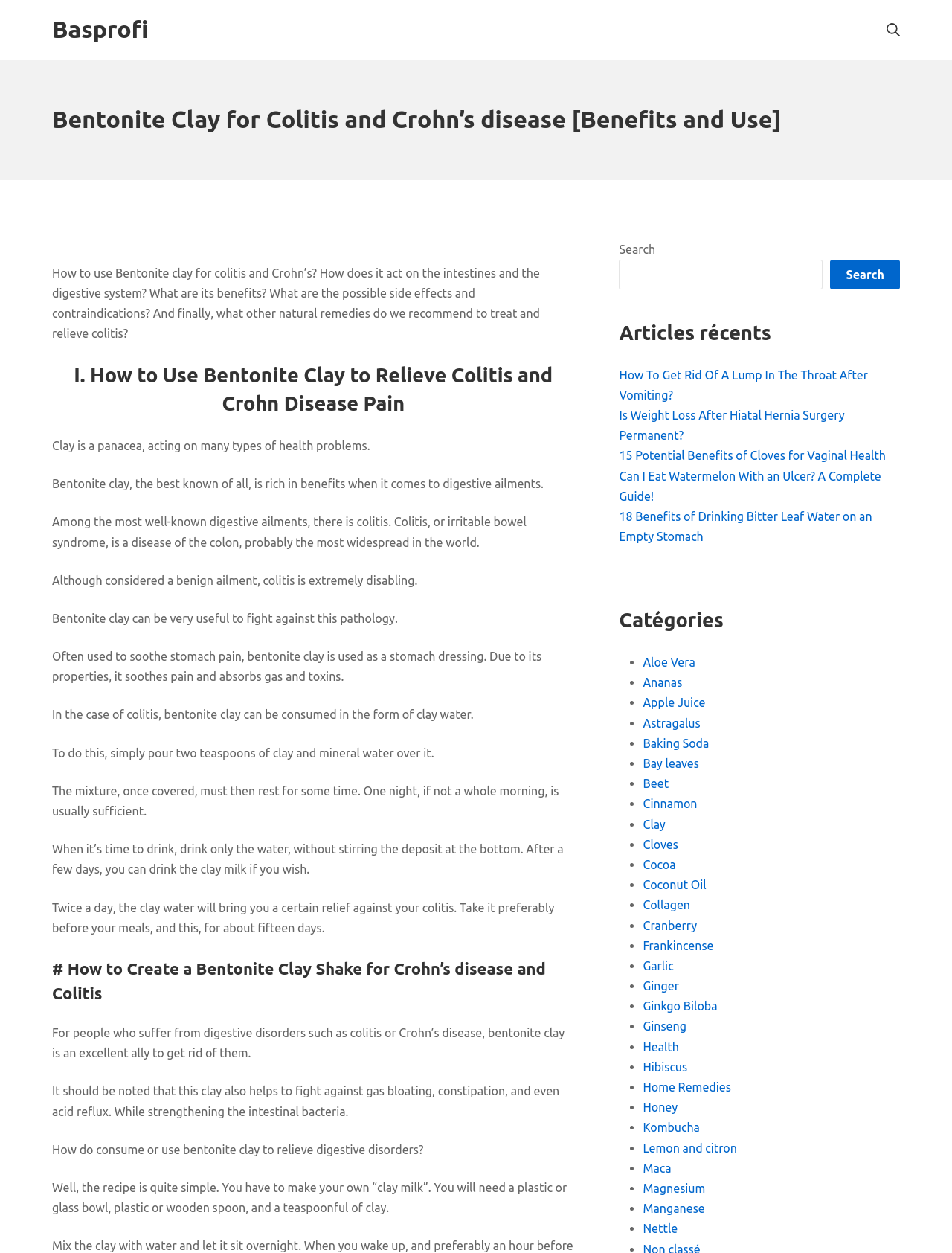Determine the bounding box coordinates of the element that should be clicked to execute the following command: "Read the article 'Bentonite Clay for Colitis and Crohn’s disease [Benefits and Use]' ".

[0.055, 0.083, 0.945, 0.108]